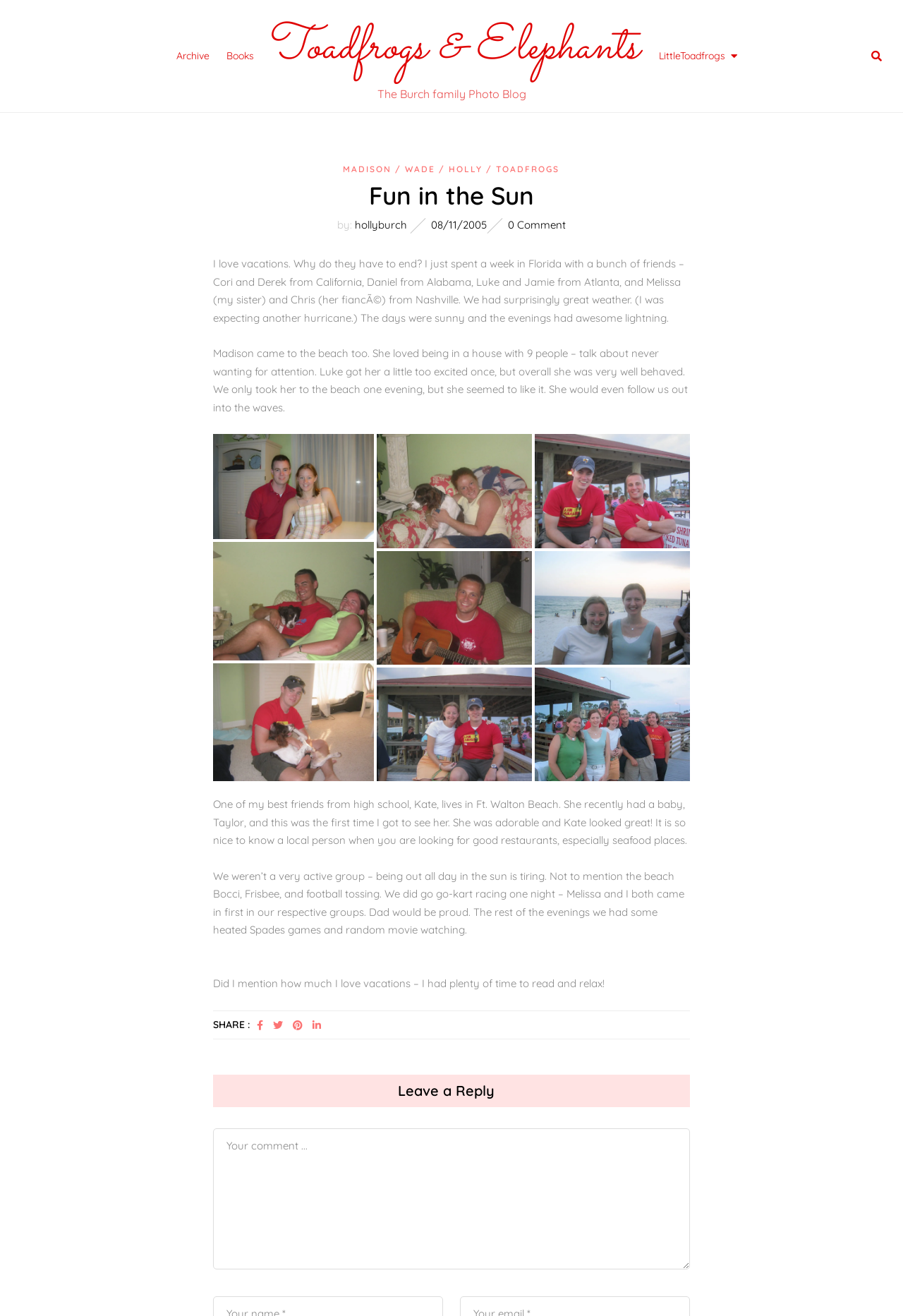Using the description "Toadfrogs & Elephants", locate and provide the bounding box of the UI element.

[0.293, 0.009, 0.707, 0.063]